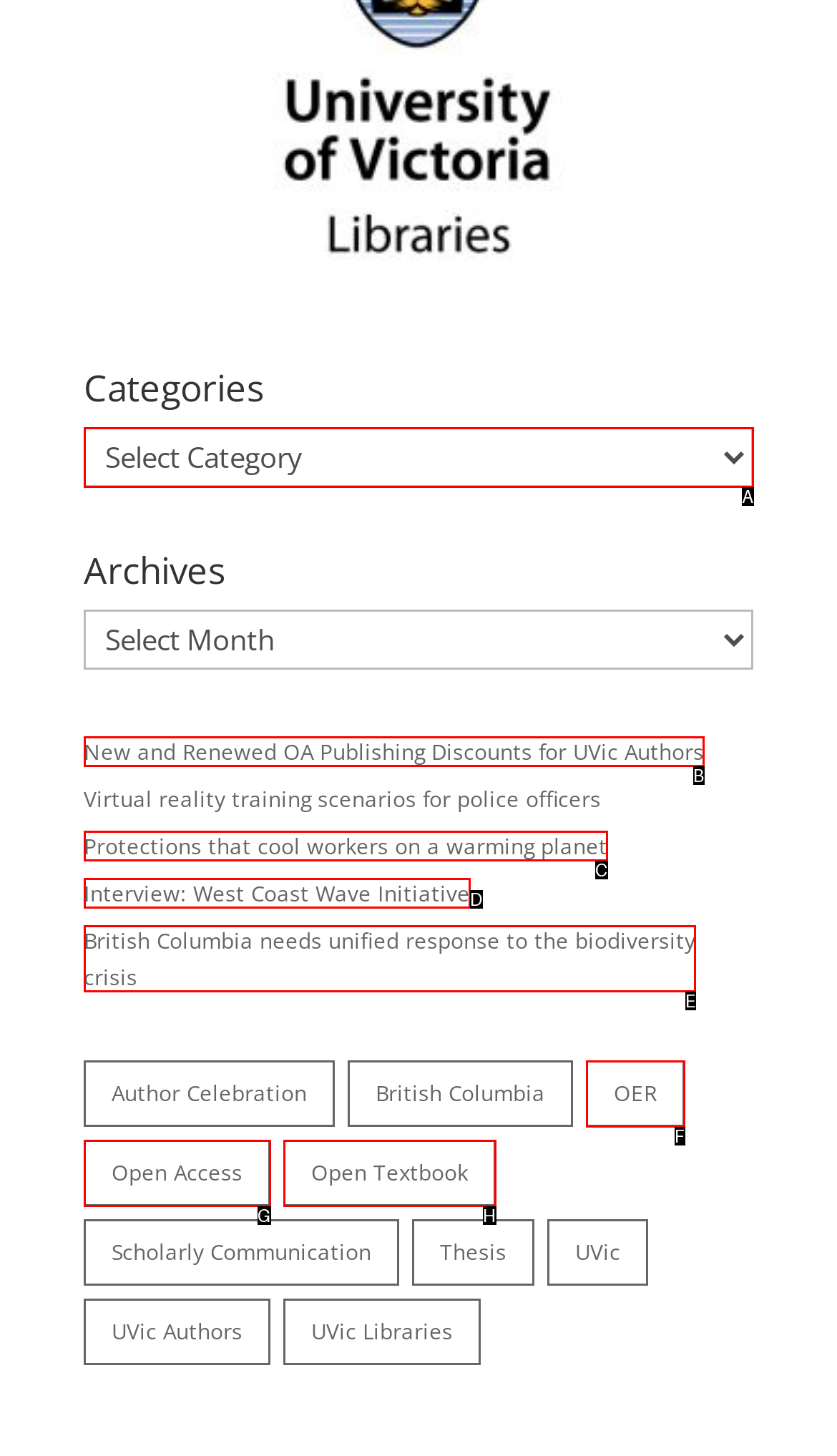Identify the HTML element that matches the description: Interview: West Coast Wave Initiative
Respond with the letter of the correct option.

D